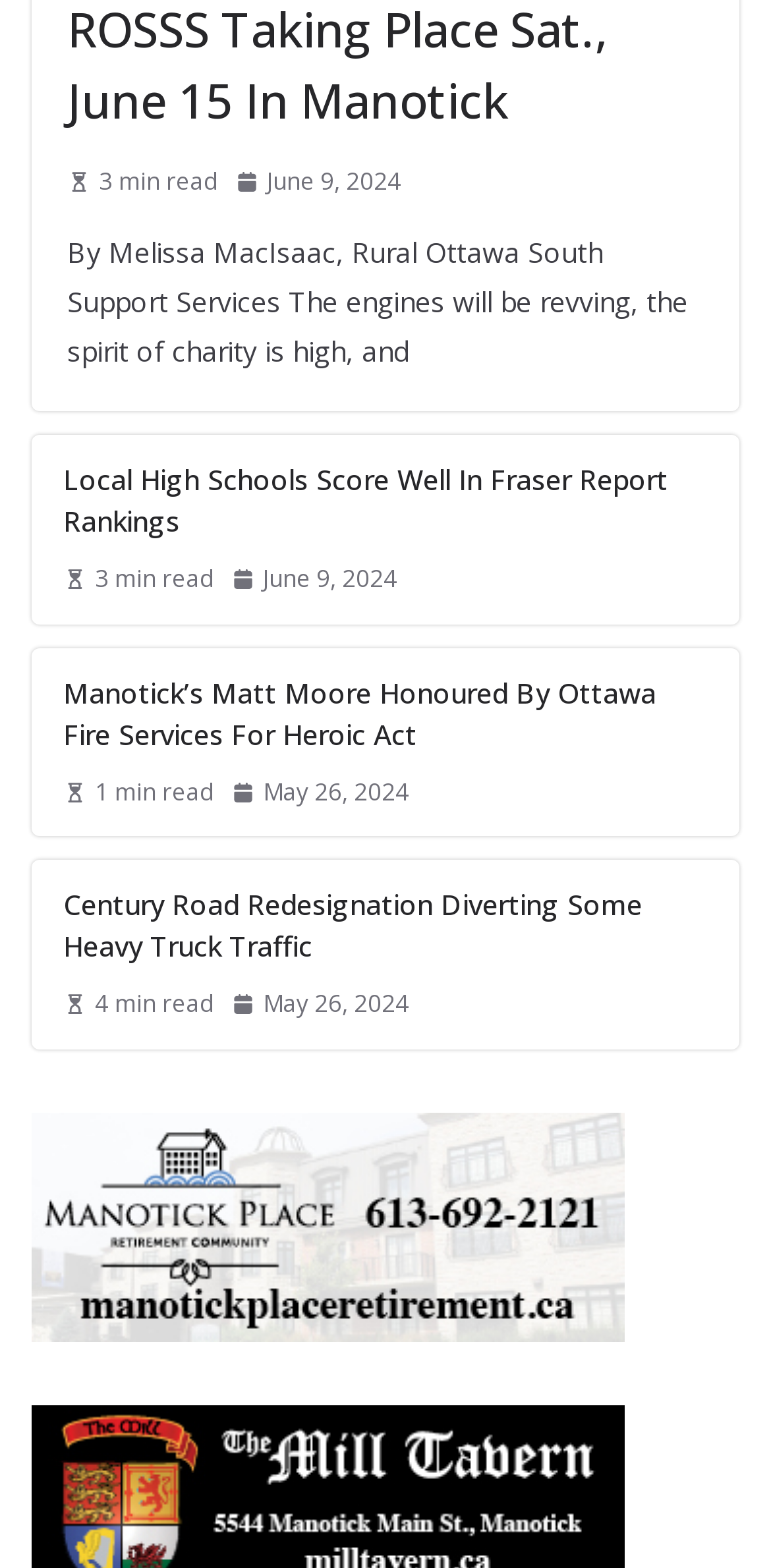What is the date of the third article?
Using the picture, provide a one-word or short phrase answer.

May 26, 2024